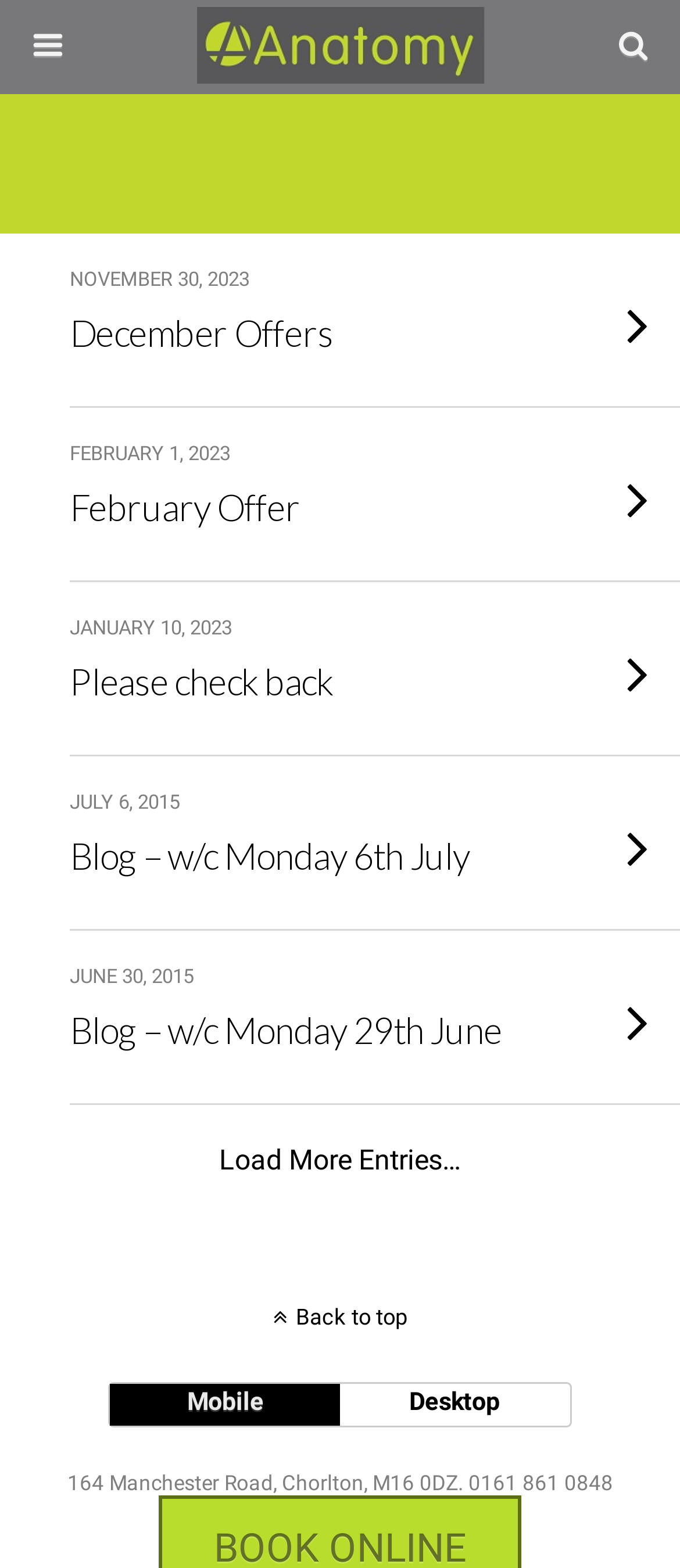Pinpoint the bounding box coordinates of the clickable element to carry out the following instruction: "Switch to mobile view."

[0.163, 0.883, 0.5, 0.909]